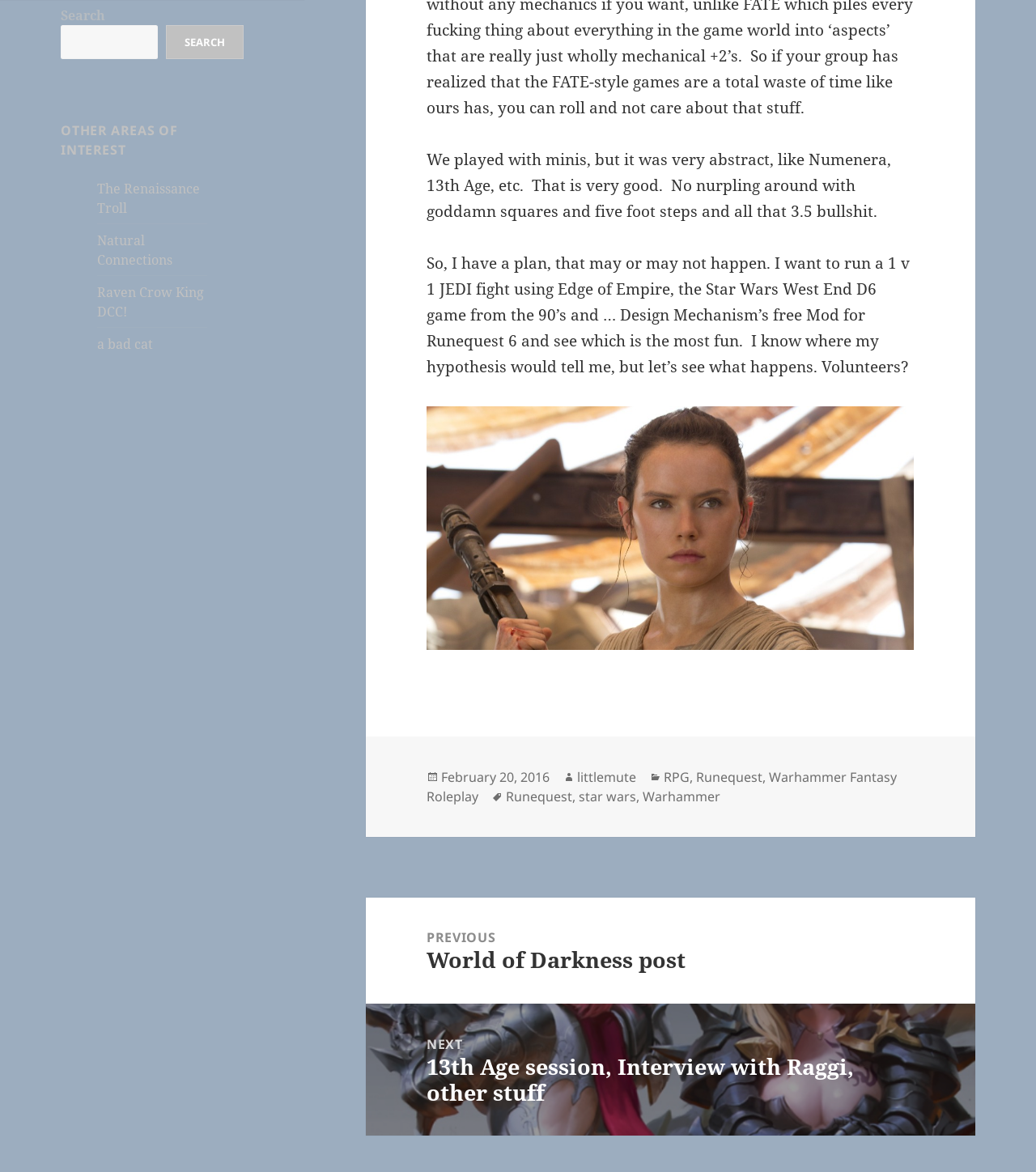Give a one-word or phrase response to the following question: What is the image description?

Star Wars